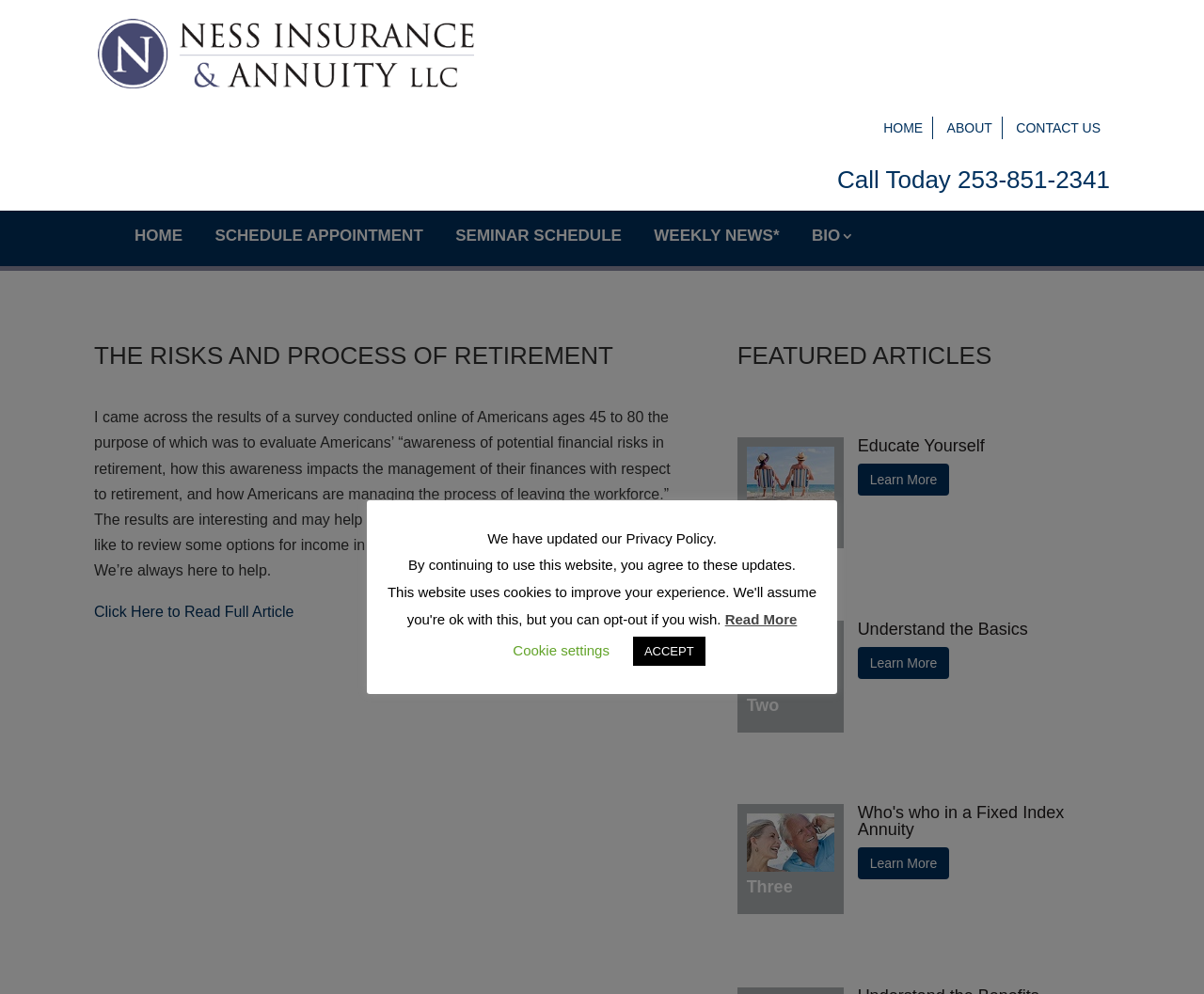Ascertain the bounding box coordinates for the UI element detailed here: "alt="Ness Insurance & Annuity LLC"". The coordinates should be provided as [left, top, right, bottom] with each value being a float between 0 and 1.

[0.082, 0.04, 0.394, 0.056]